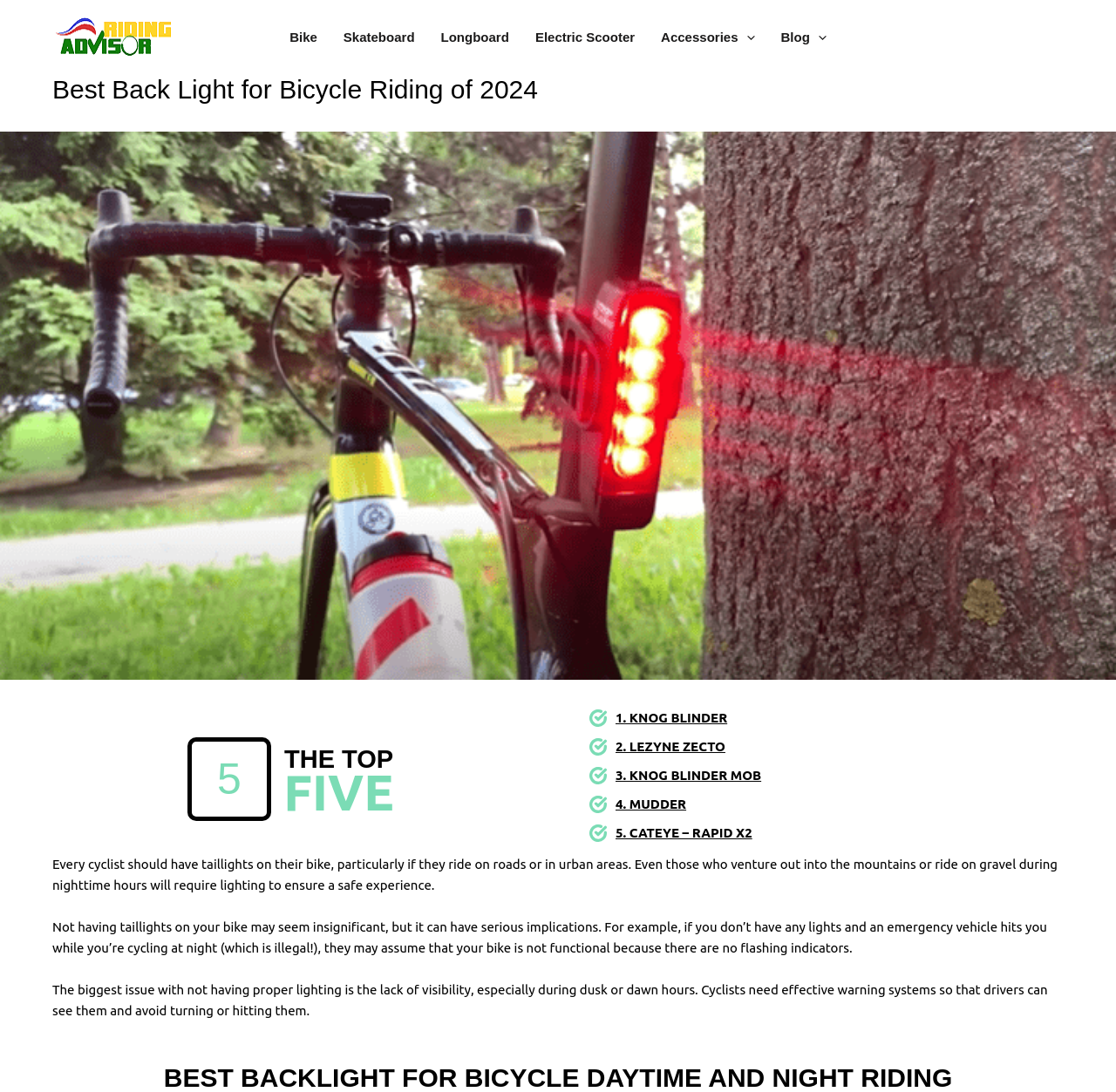Identify the bounding box coordinates of the clickable section necessary to follow the following instruction: "Click on Skateboard". The coordinates should be presented as four float numbers from 0 to 1, i.e., [left, top, right, bottom].

[0.296, 0.014, 0.383, 0.054]